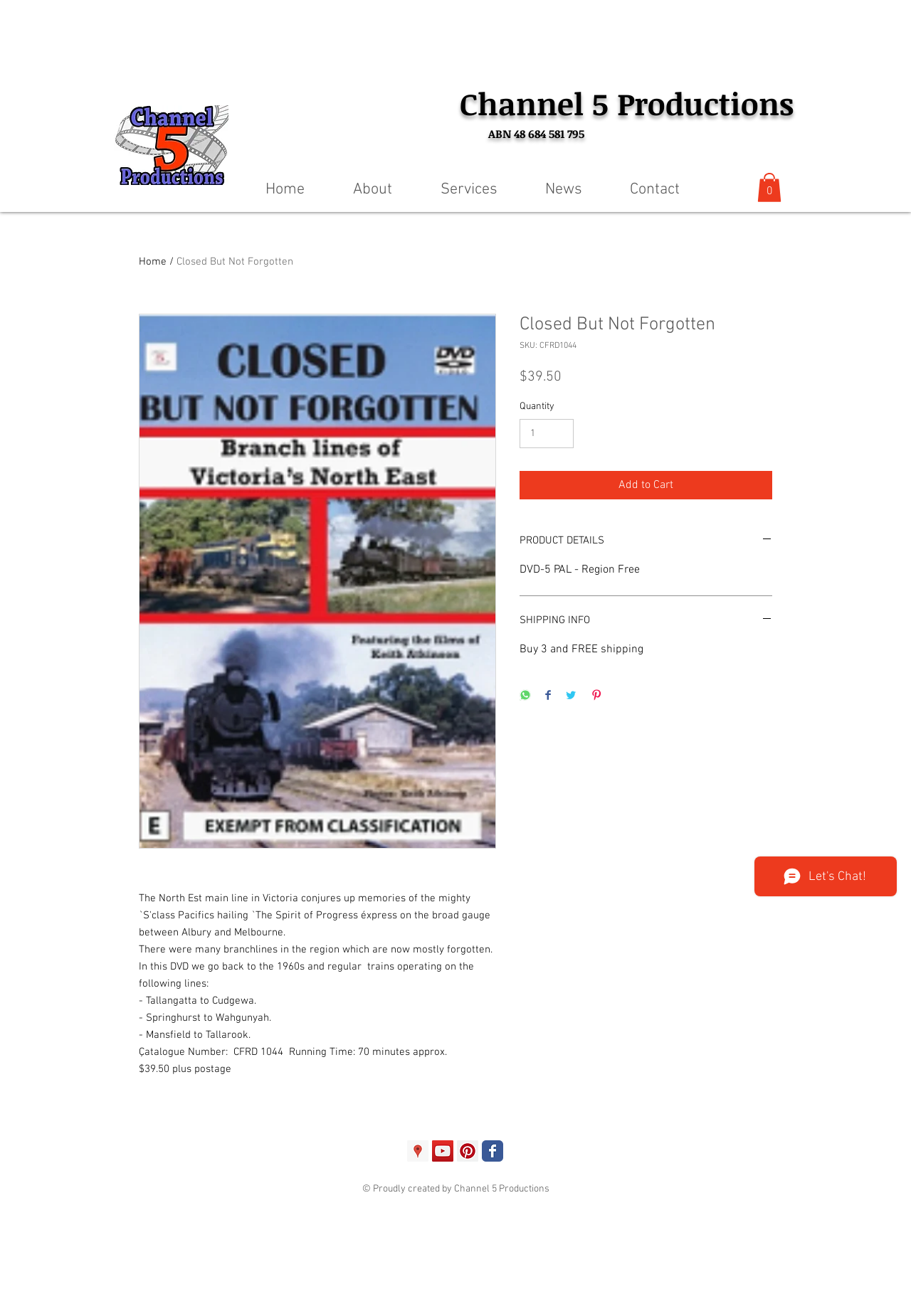Reply to the question with a single word or phrase:
What is the running time of the DVD?

70 minutes approx.